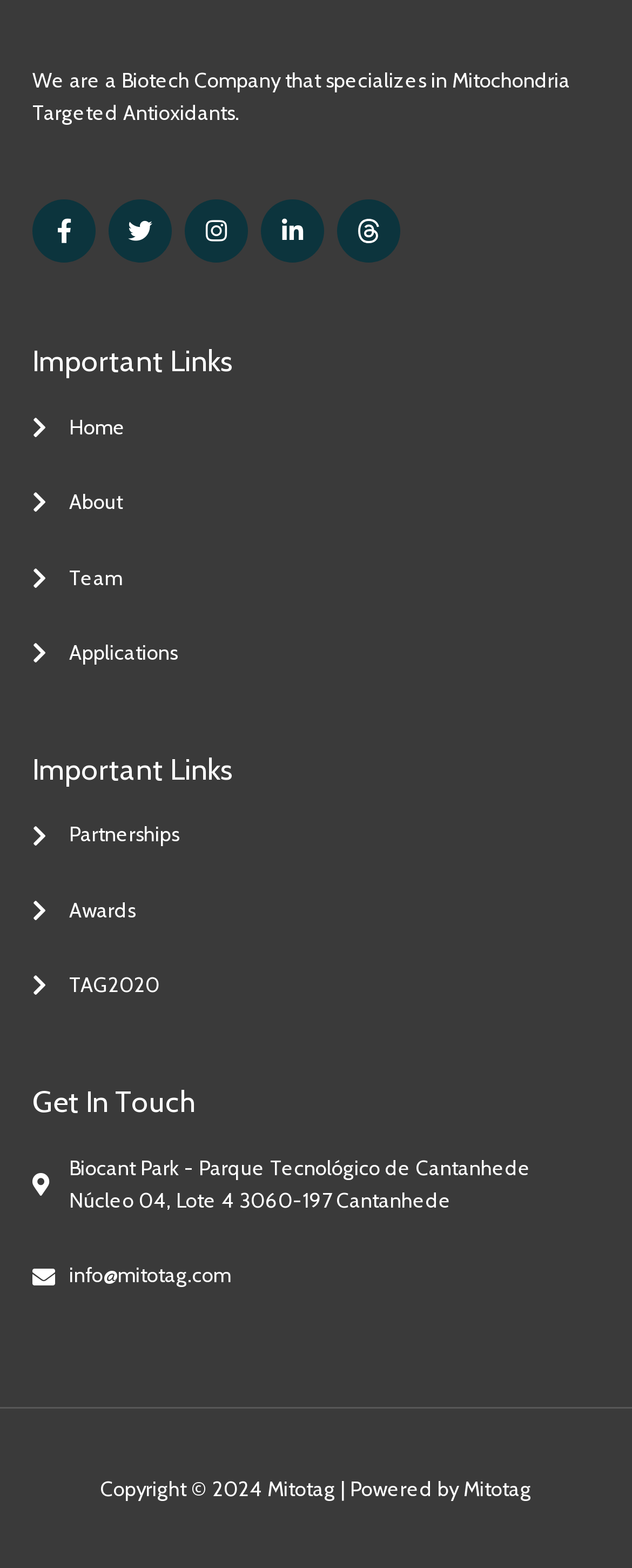Identify the bounding box of the HTML element described as: "Home".

[0.051, 0.262, 0.949, 0.284]